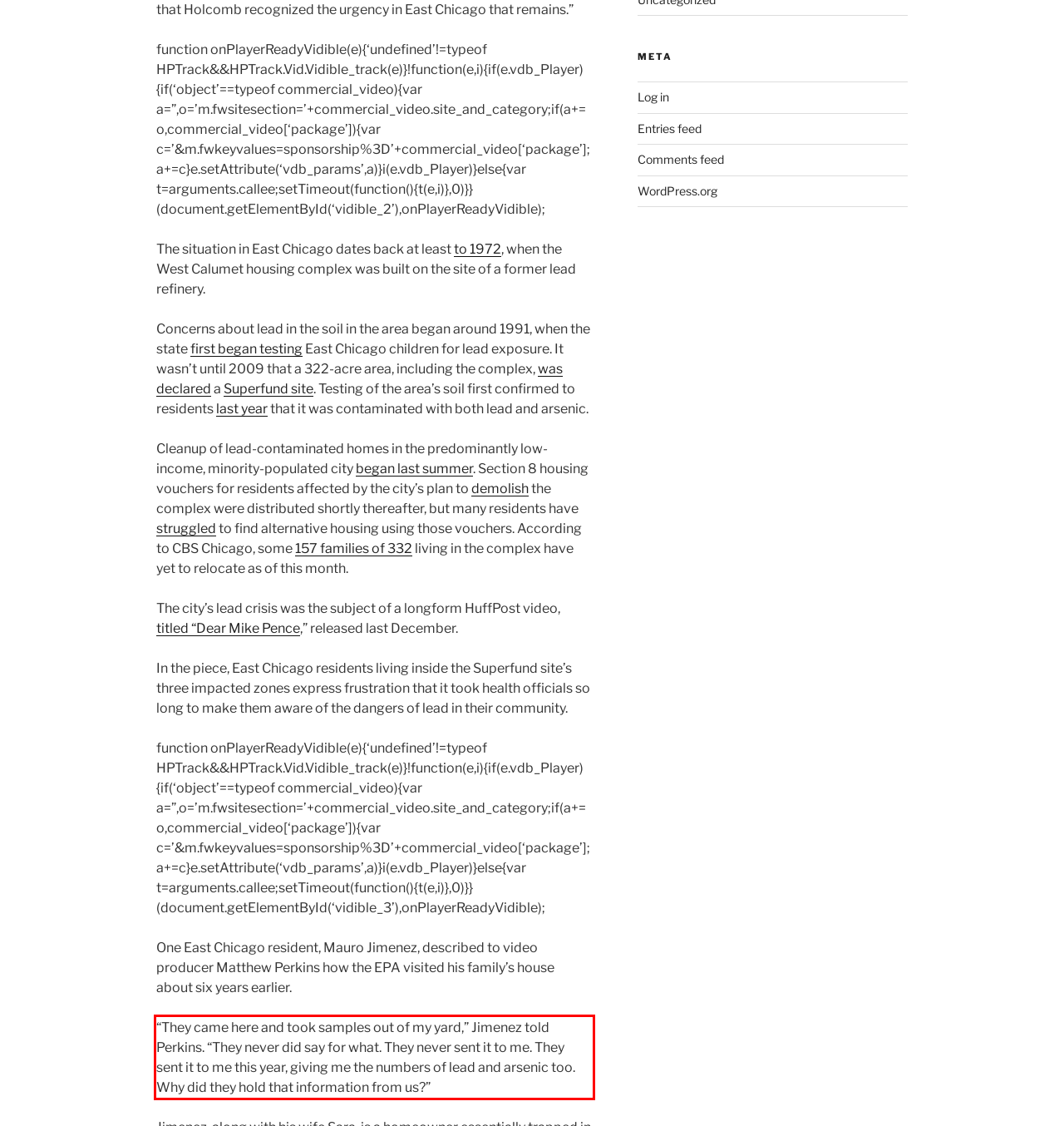From the screenshot of the webpage, locate the red bounding box and extract the text contained within that area.

“They came here and took samples out of my yard,” Jimenez told Perkins. “They never did say for what. They never sent it to me. They sent it to me this year, giving me the numbers of lead and arsenic too. Why did they hold that information from us?”